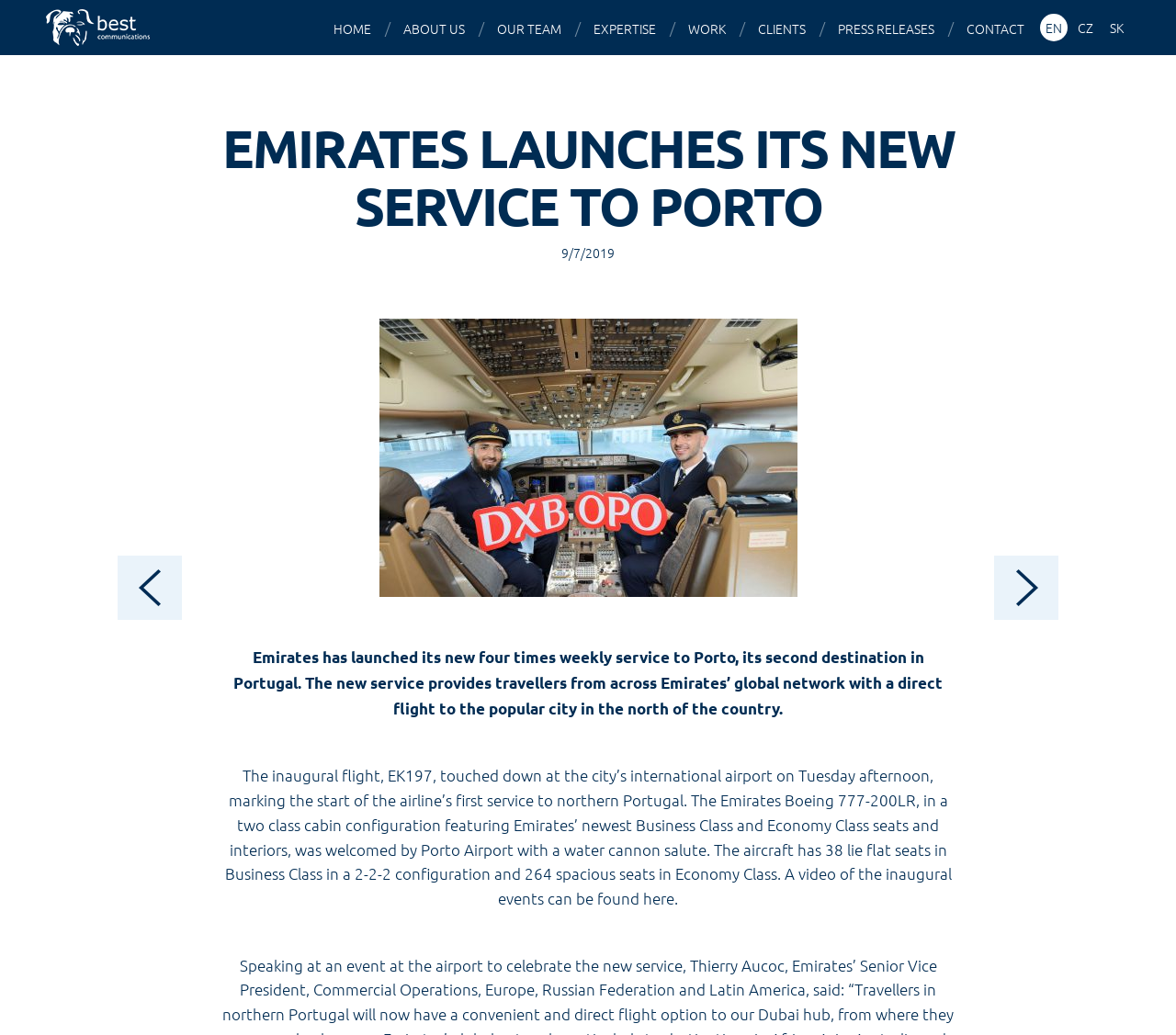Specify the bounding box coordinates of the area to click in order to execute this command: 'Click the Harris County Constables link'. The coordinates should consist of four float numbers ranging from 0 to 1, and should be formatted as [left, top, right, bottom].

None